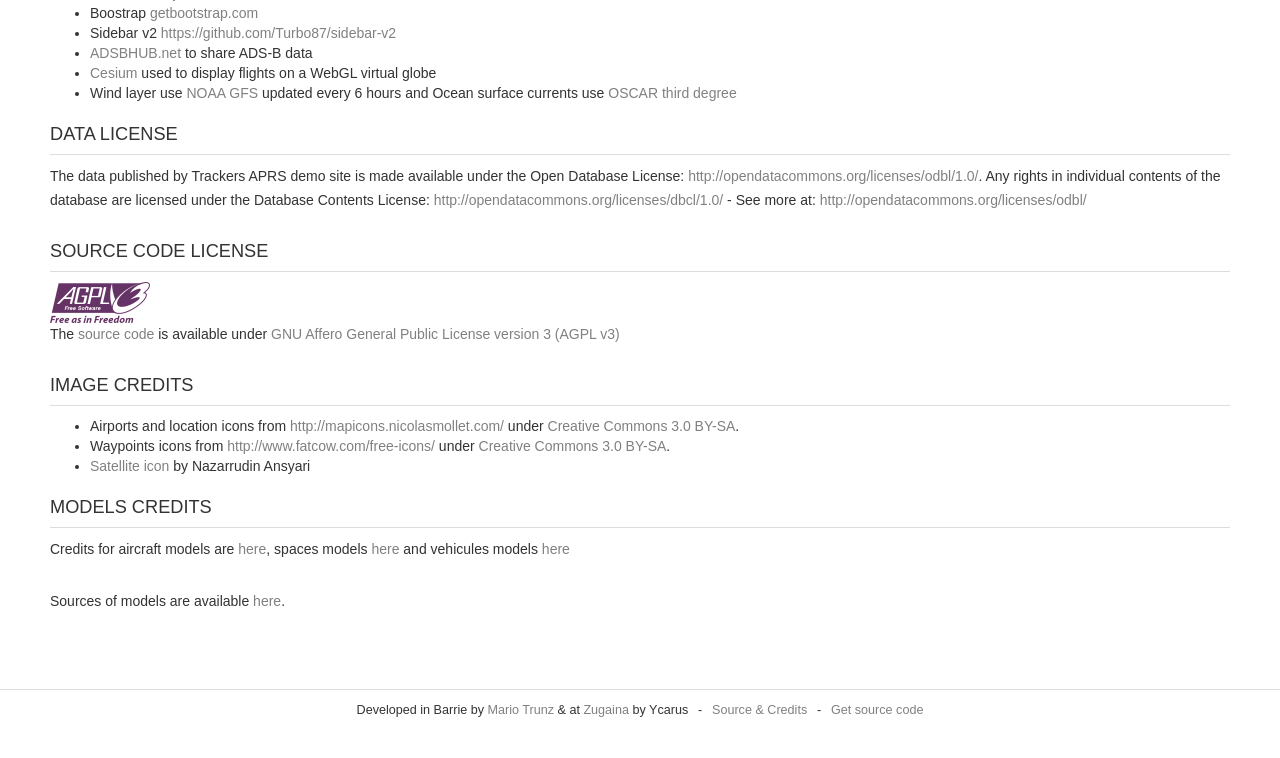Given the element description: "OSCAR third degree", predict the bounding box coordinates of this UI element. The coordinates must be four float numbers between 0 and 1, given as [left, top, right, bottom].

[0.475, 0.113, 0.576, 0.134]